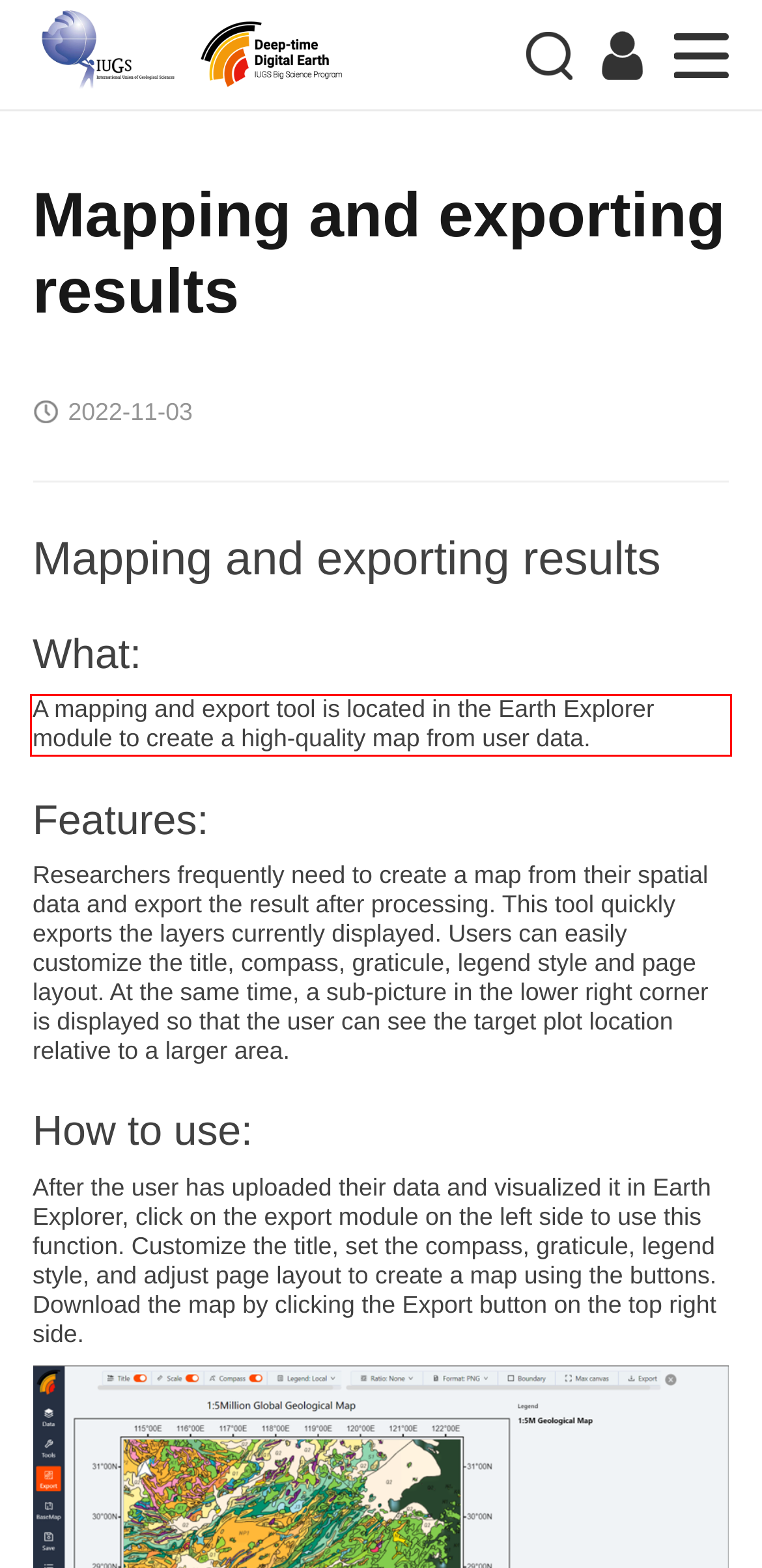Please examine the screenshot of the webpage and read the text present within the red rectangle bounding box.

A mapping and export tool is located in the Earth Explorer module to create a high-quality map from user data.